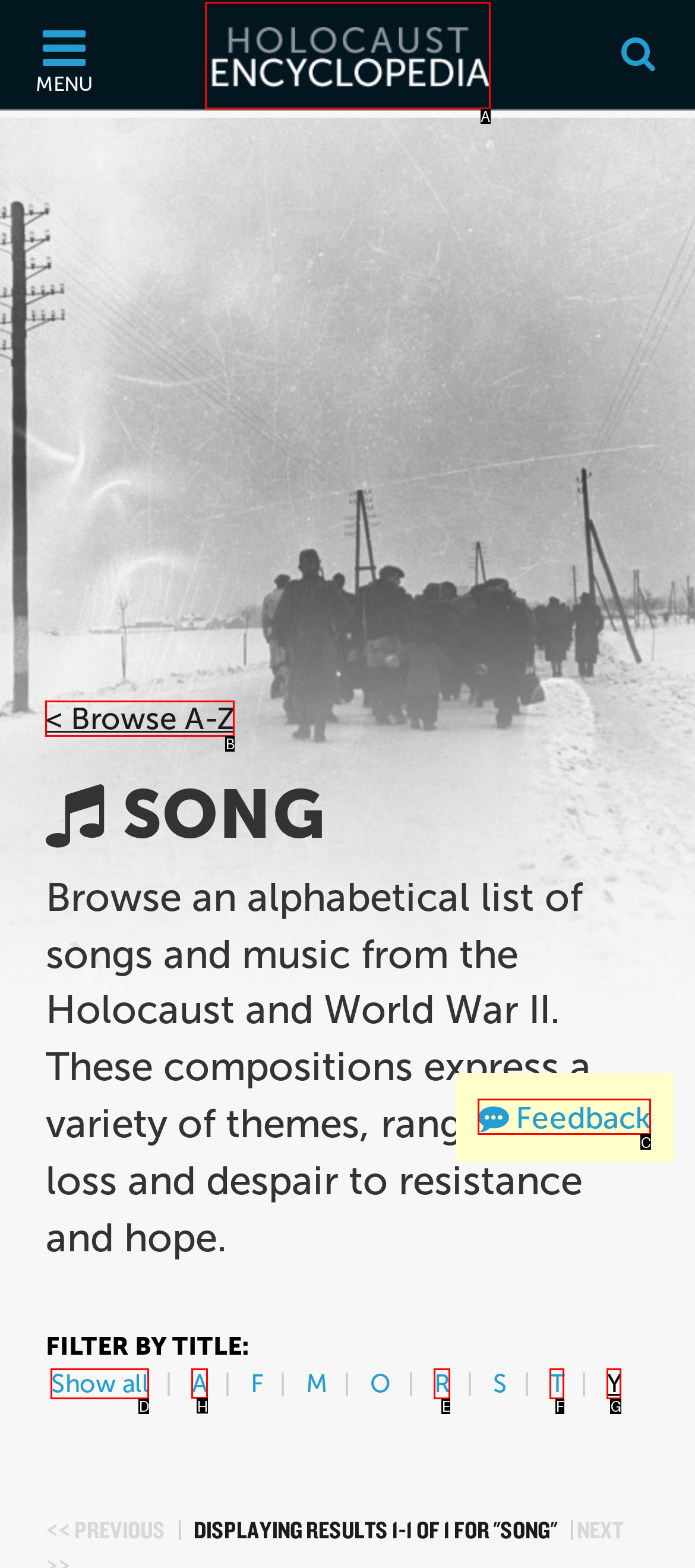Choose the HTML element that needs to be clicked for the given task: Browse songs starting with A Respond by giving the letter of the chosen option.

H